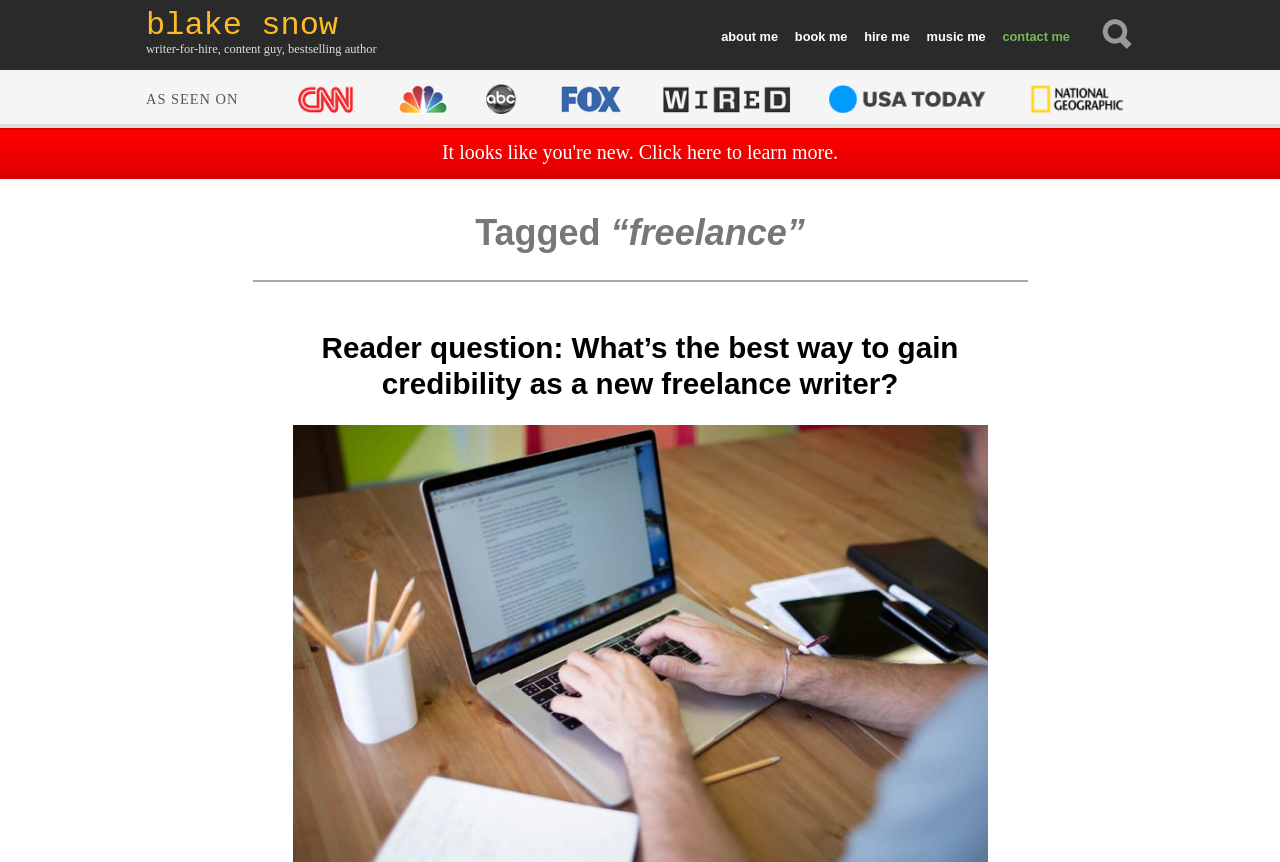Locate the bounding box coordinates of the area to click to fulfill this instruction: "read the reader question about gaining credibility as a freelance writer". The bounding box should be presented as four float numbers between 0 and 1, in the order [left, top, right, bottom].

[0.251, 0.384, 0.749, 0.464]